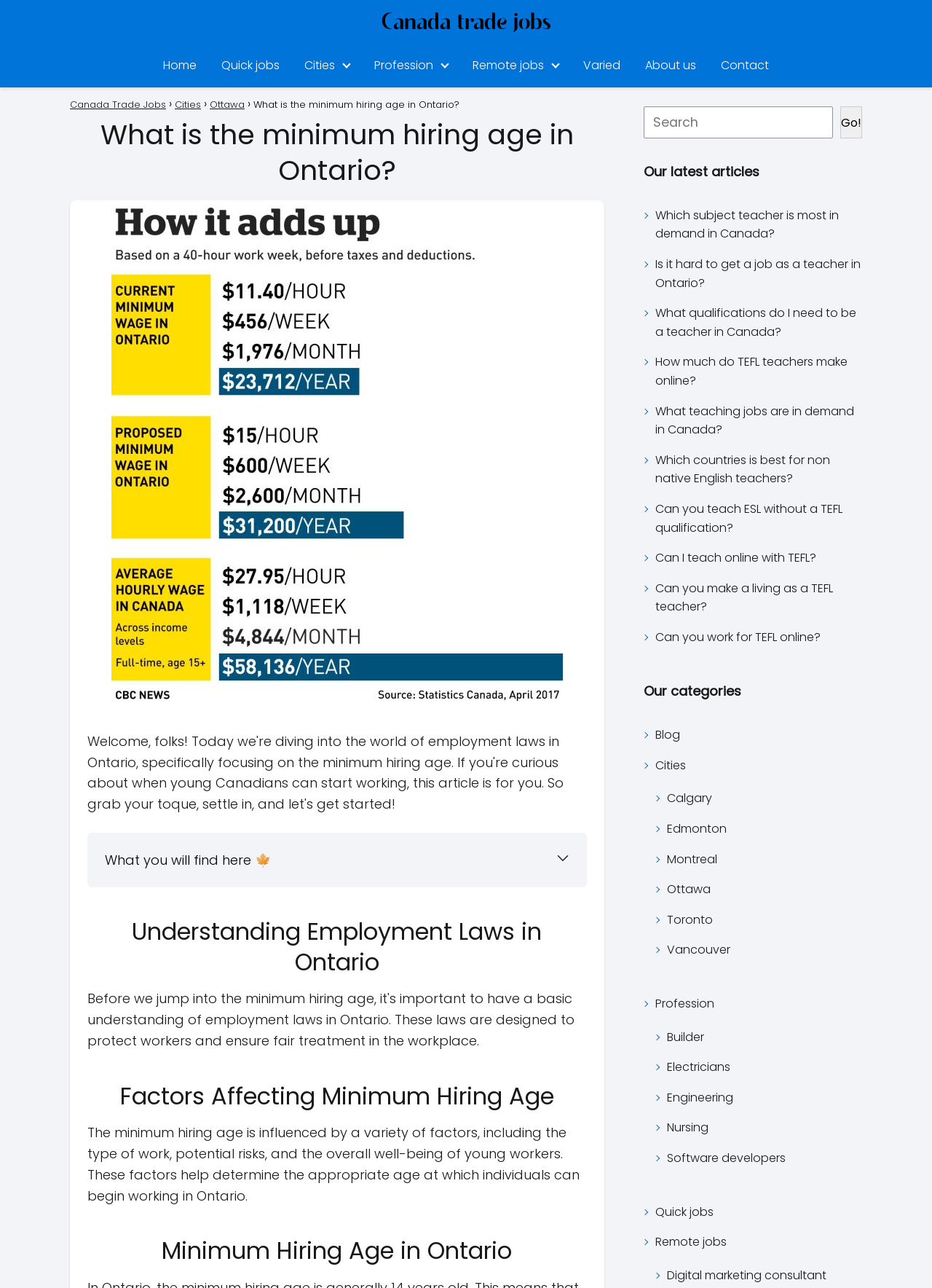Provide a brief response using a word or short phrase to this question:
How many categories are listed on the webpage?

3